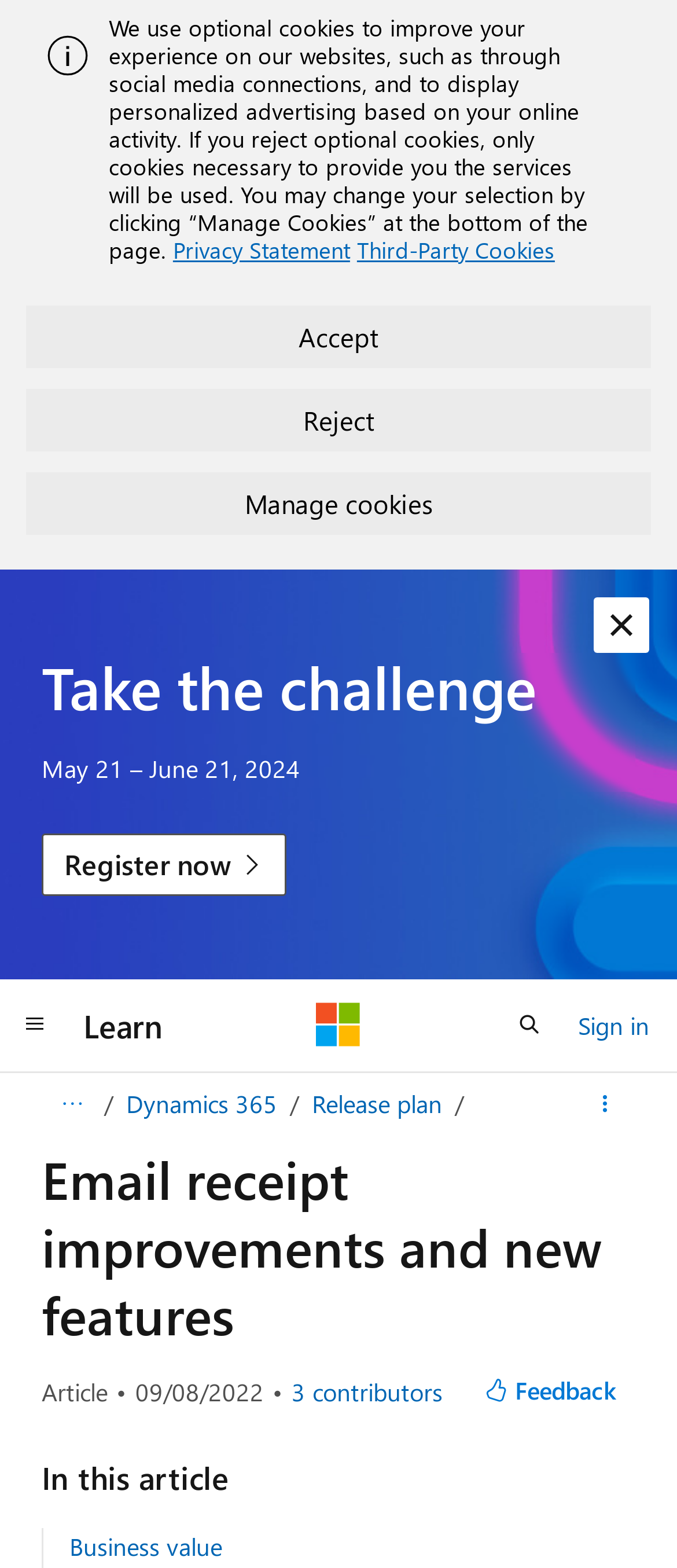What is the topic of the article?
Answer the question with a single word or phrase by looking at the picture.

Email receipt improvements